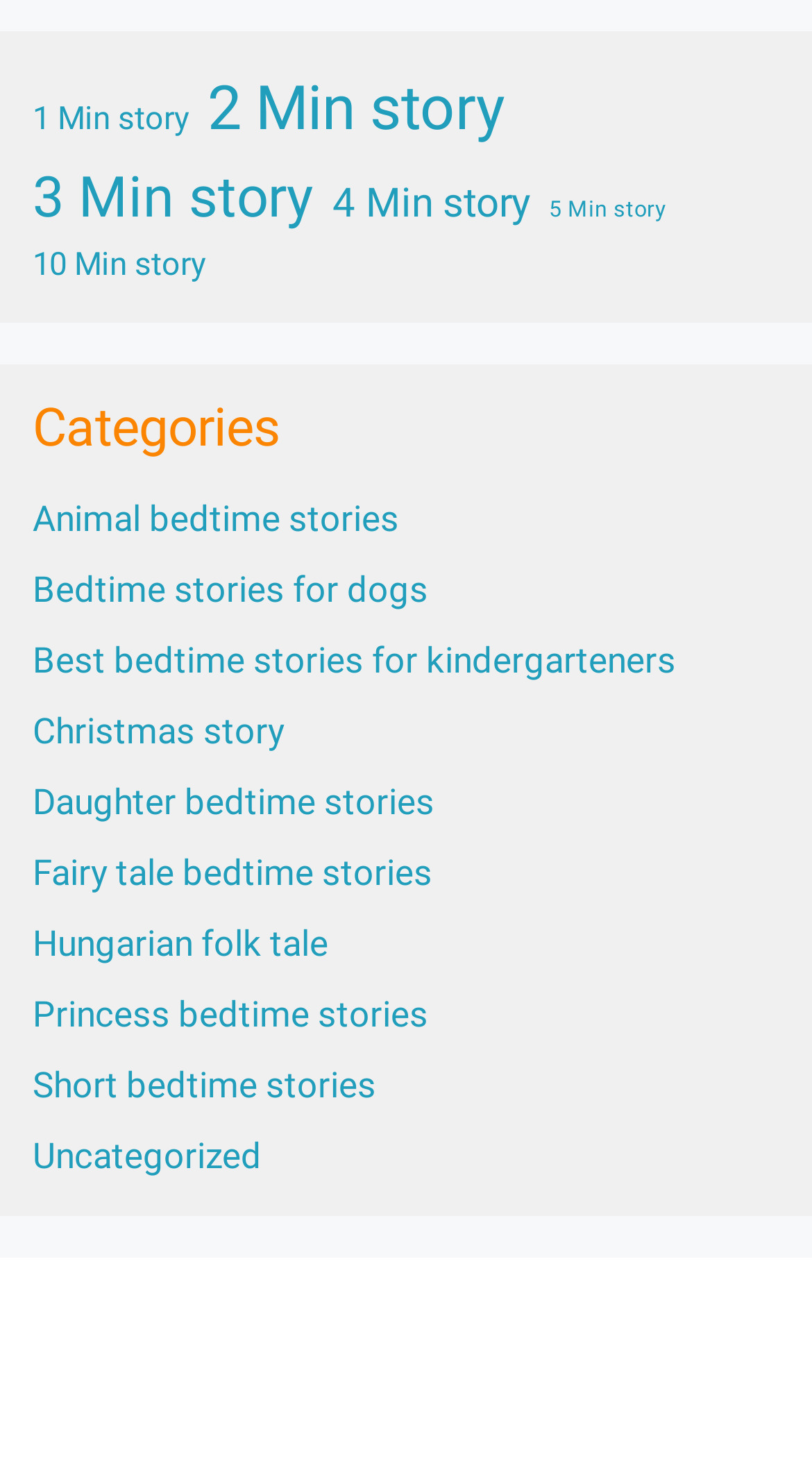What is the longest story duration available?
Kindly give a detailed and elaborate answer to the question.

I looked at the links at the top of the page and found that the longest story duration available is 10 minutes, which has 4 items.